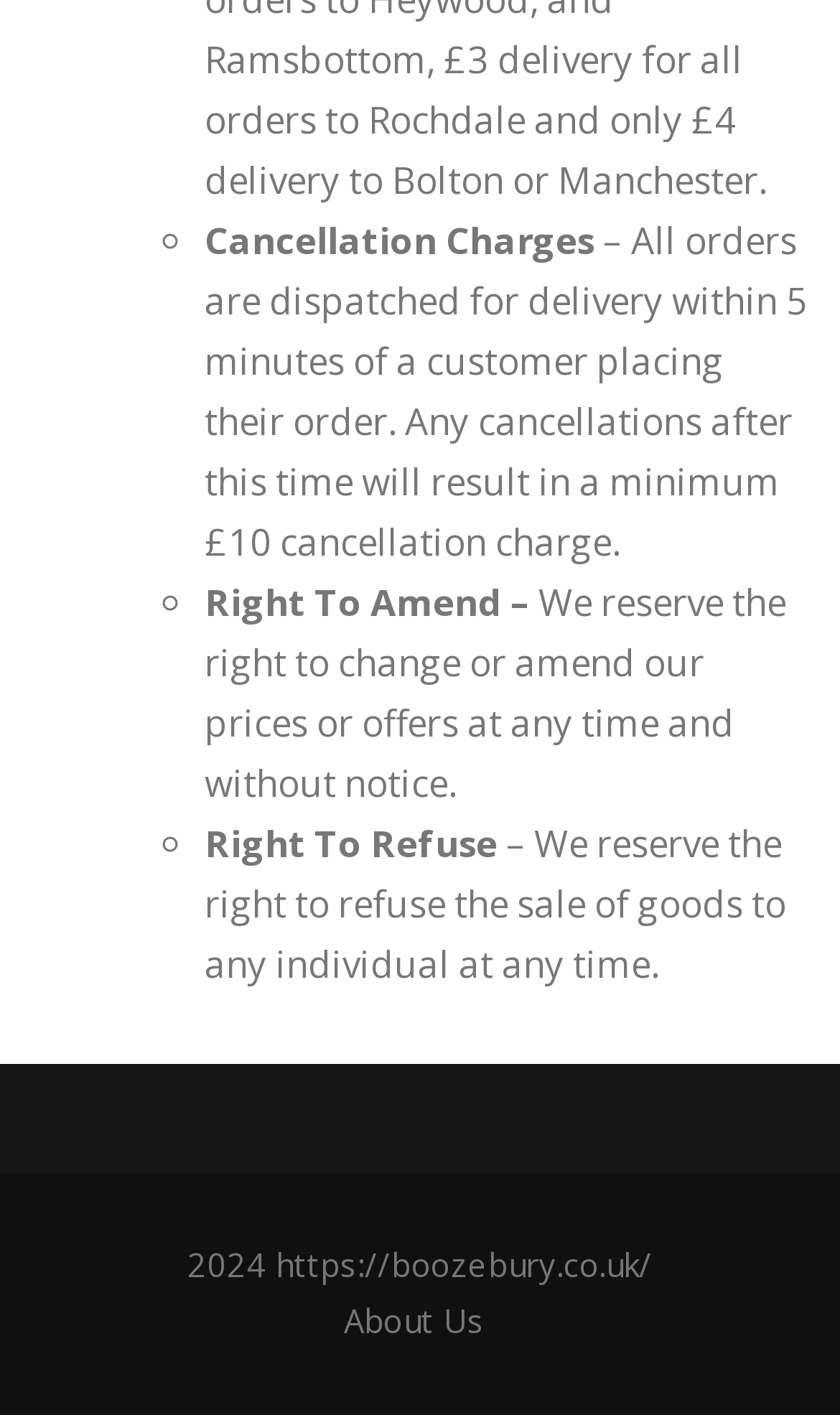Answer the following in one word or a short phrase: 
What is the company's policy on amending prices?

They reserve the right